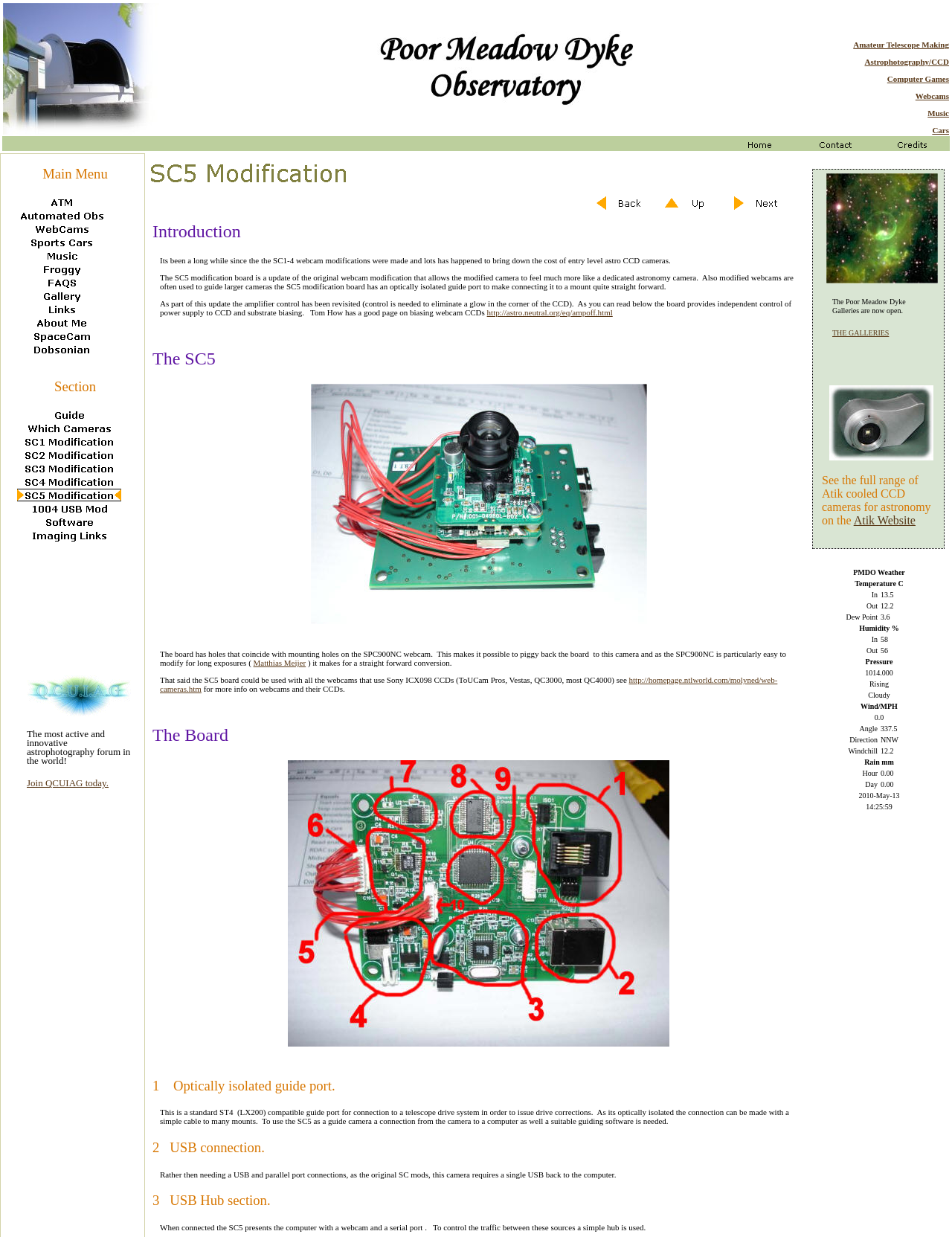Describe all the significant parts and information present on the webpage.

The webpage is titled "SC5 Modification" and has a banner image at the top. Below the banner, there is a row of links, including "Amateur Telescope Making", "Astrophotography/CCD", "Computer Games", "Webcams", "Music", and "Cars". 

Underneath, there is a main menu section with a heading "Main Menu". This section contains a table with multiple rows, each containing links to various topics, including "ATM", "Automated Obs", "WebCams", "Sports Cars", "Music", "Froggy", "FAQS", "Gallery", "Links", "About Me", "SpaceCam", and "Dobsonian". Each link has an accompanying image.

Below the main menu, there is another section with a heading "Section Guide". This section contains a list of links, including "Guide", "Which Cameras", "SC1 Modification", "SC2 Modification", "SC3 Modification", "SC4 Modification", "SC5 Modification", "1004 USB Mod", "Software", and "Imaging Links". Each link has an accompanying image.

At the bottom of the page, there is a promotional text that reads "The most active and innovative astrophotography forum in the world! Join QCUIAG today."